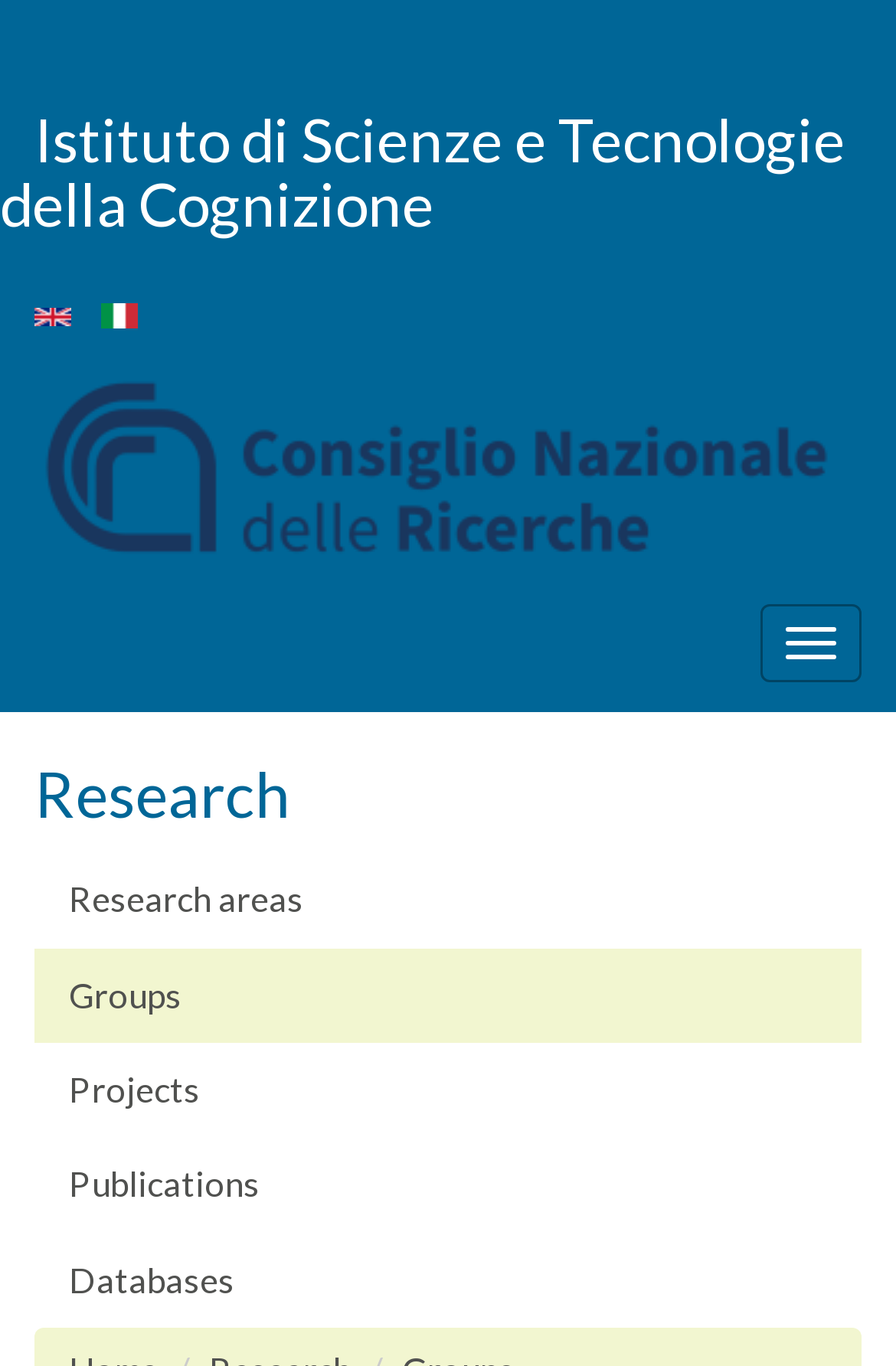Provide your answer in a single word or phrase: 
What is the main content section of the webpage?

Research